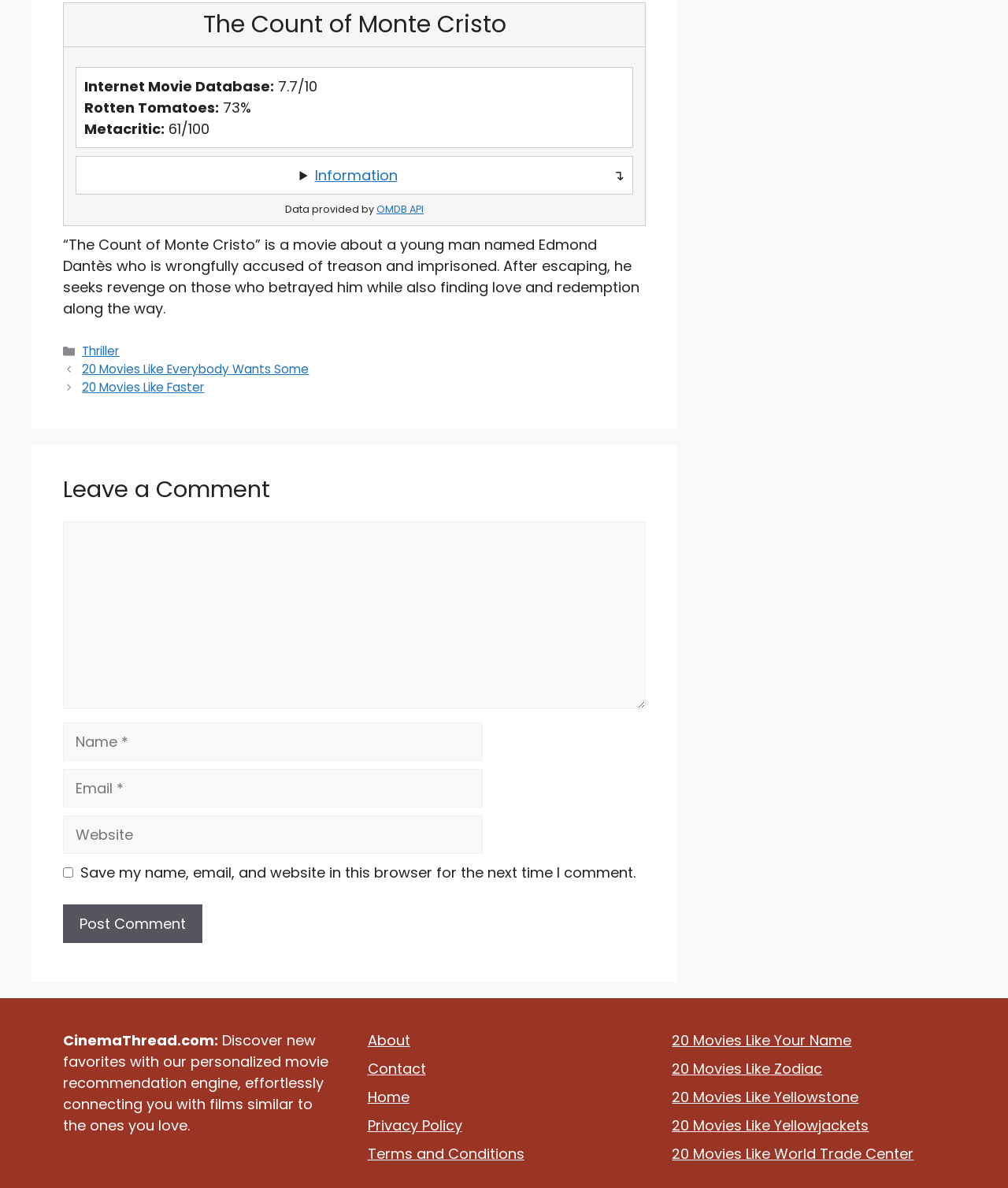Please determine the bounding box coordinates of the element's region to click for the following instruction: "Click the 'Post Comment' button".

[0.062, 0.761, 0.201, 0.794]